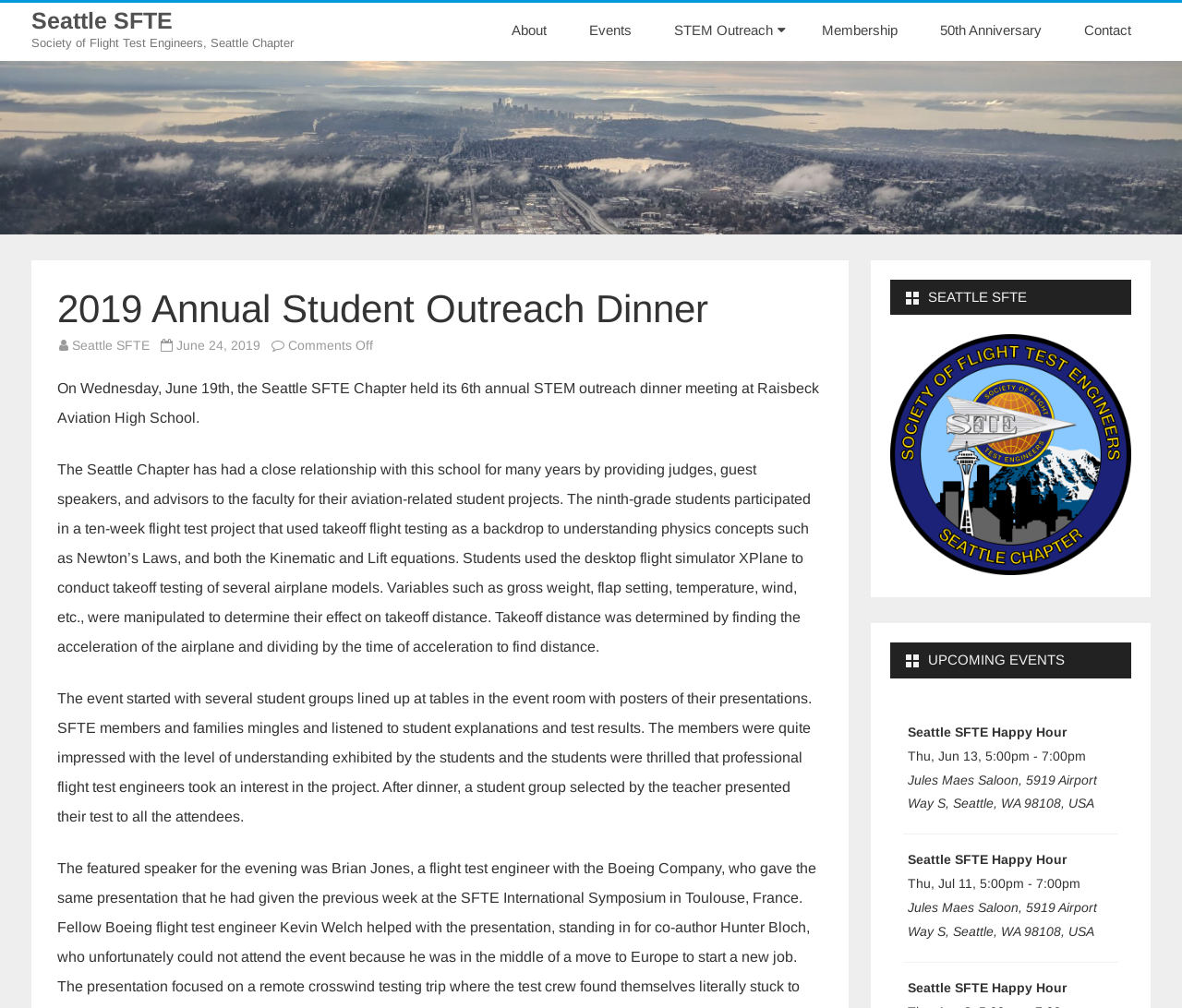Please locate the clickable area by providing the bounding box coordinates to follow this instruction: "Click the 'About' link".

[0.427, 0.009, 0.479, 0.05]